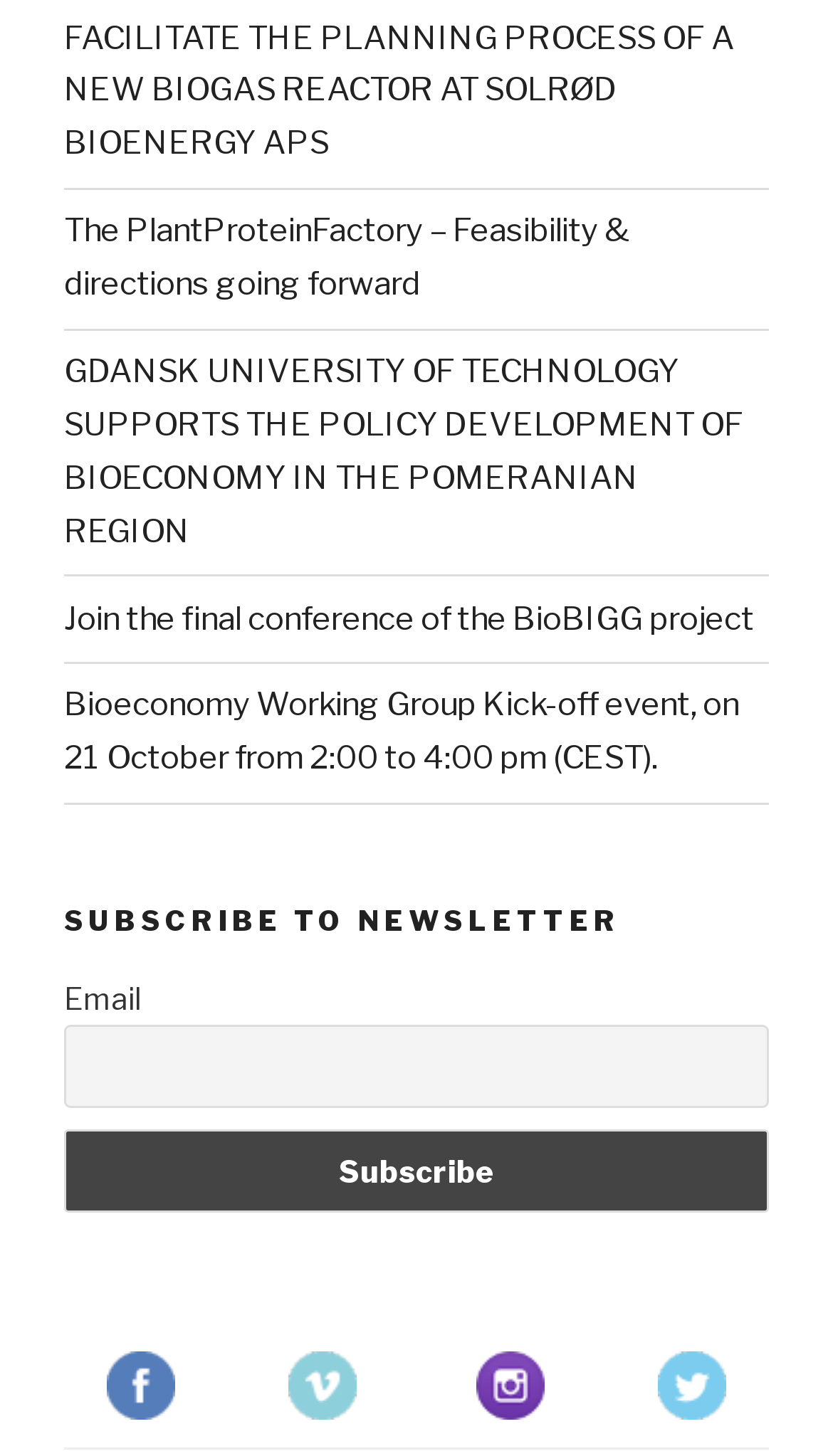What is the position of the 'Subscribe' button?
Please provide a single word or phrase based on the screenshot.

Below the textbox